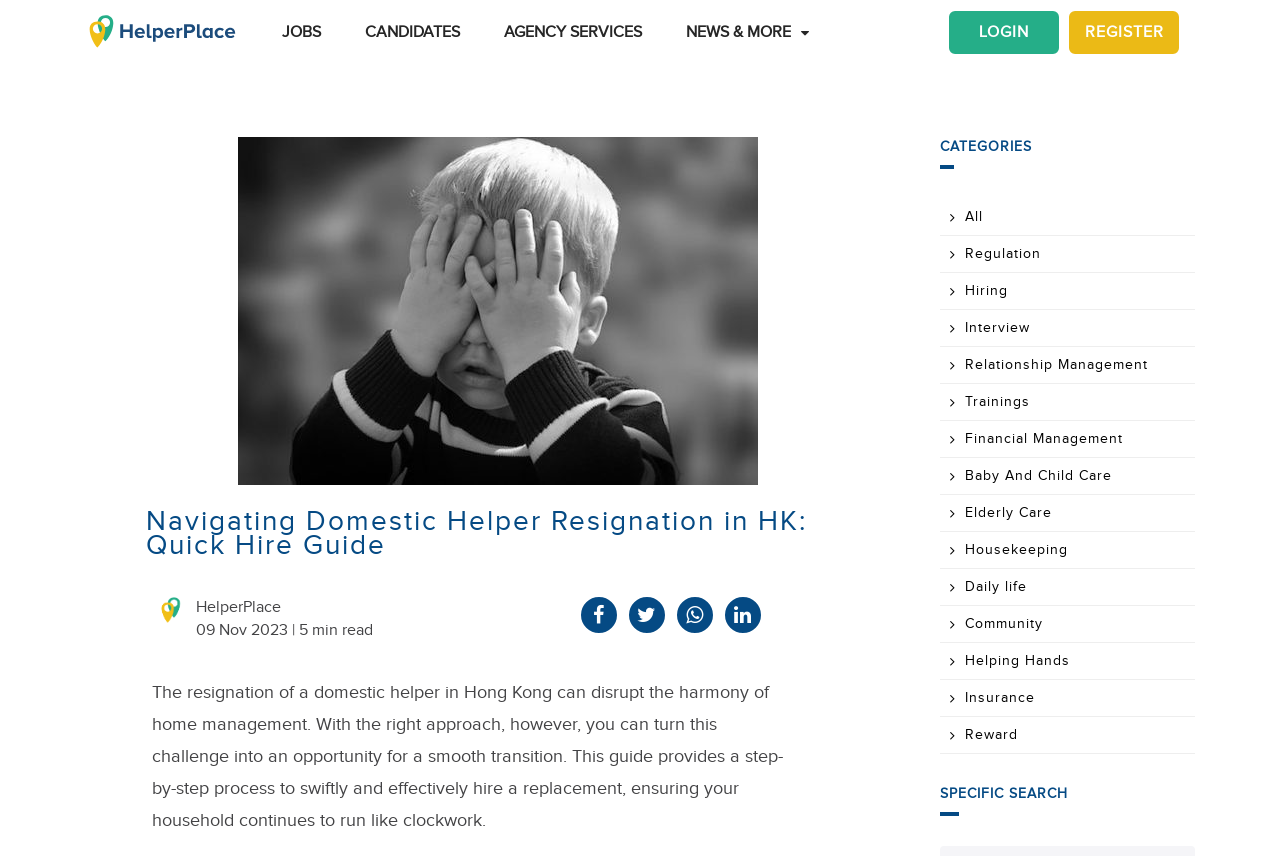Please identify the bounding box coordinates of the element that needs to be clicked to perform the following instruction: "Click the 'REGISTER' link".

[0.835, 0.013, 0.921, 0.063]